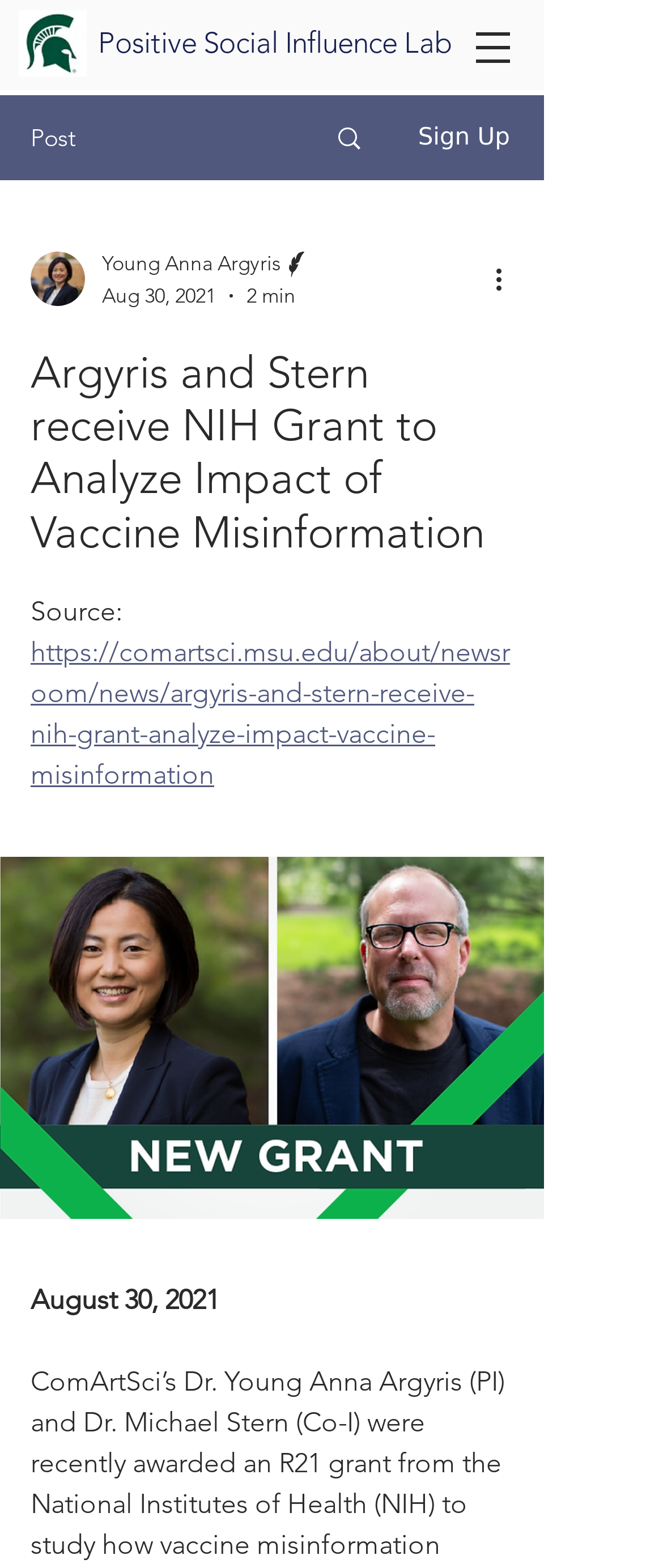Illustrate the webpage thoroughly, mentioning all important details.

The webpage appears to be a news article or blog post about Dr. Young Anna Argyris and Dr. Michael Stern receiving an NIH grant to study the impact of vaccine misinformation. 

At the top left of the page, there is an image related to the article, and next to it, a link to the "Positive Social Influence Lab" is located. A navigation menu labeled "Site" is positioned at the top right corner of the page, which contains a button with a popup menu.

Below the navigation menu, there are several elements aligned horizontally. A "Post" label is situated on the left, followed by a link with an accompanying image. To the right of this link, a "Sign Up" button is located, accompanied by an image of the writer.

The main content of the article begins with a heading that summarizes the topic. Below the heading, there is a section with the writer's picture, name, and title, as well as the date "Aug 30, 2021" and an estimated reading time of "2 min". 

A "More actions" button is positioned at the top right corner of this section, which contains an image. The main article text is not explicitly described in the accessibility tree, but it likely occupies the majority of the page's content area.

At the bottom of the page, there is a section with a "Source:" label, followed by a link to the original news article. Another link with an accompanying image is located below this section, and the page ends with a "August 30, 2021" label at the bottom left corner.